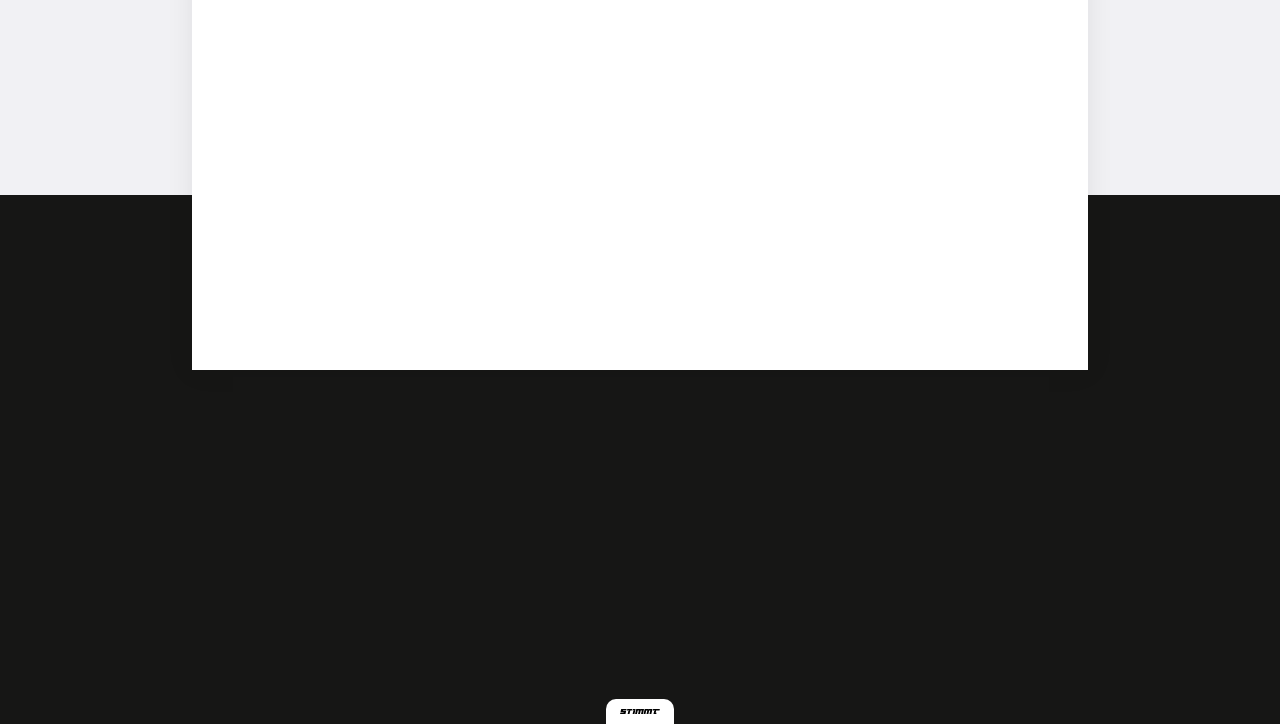Please answer the following question as detailed as possible based on the image: 
What is the phone number of the company?

The webpage provides the phone number of the company as 0548 - 544 449, which is located below the address of the showroom.